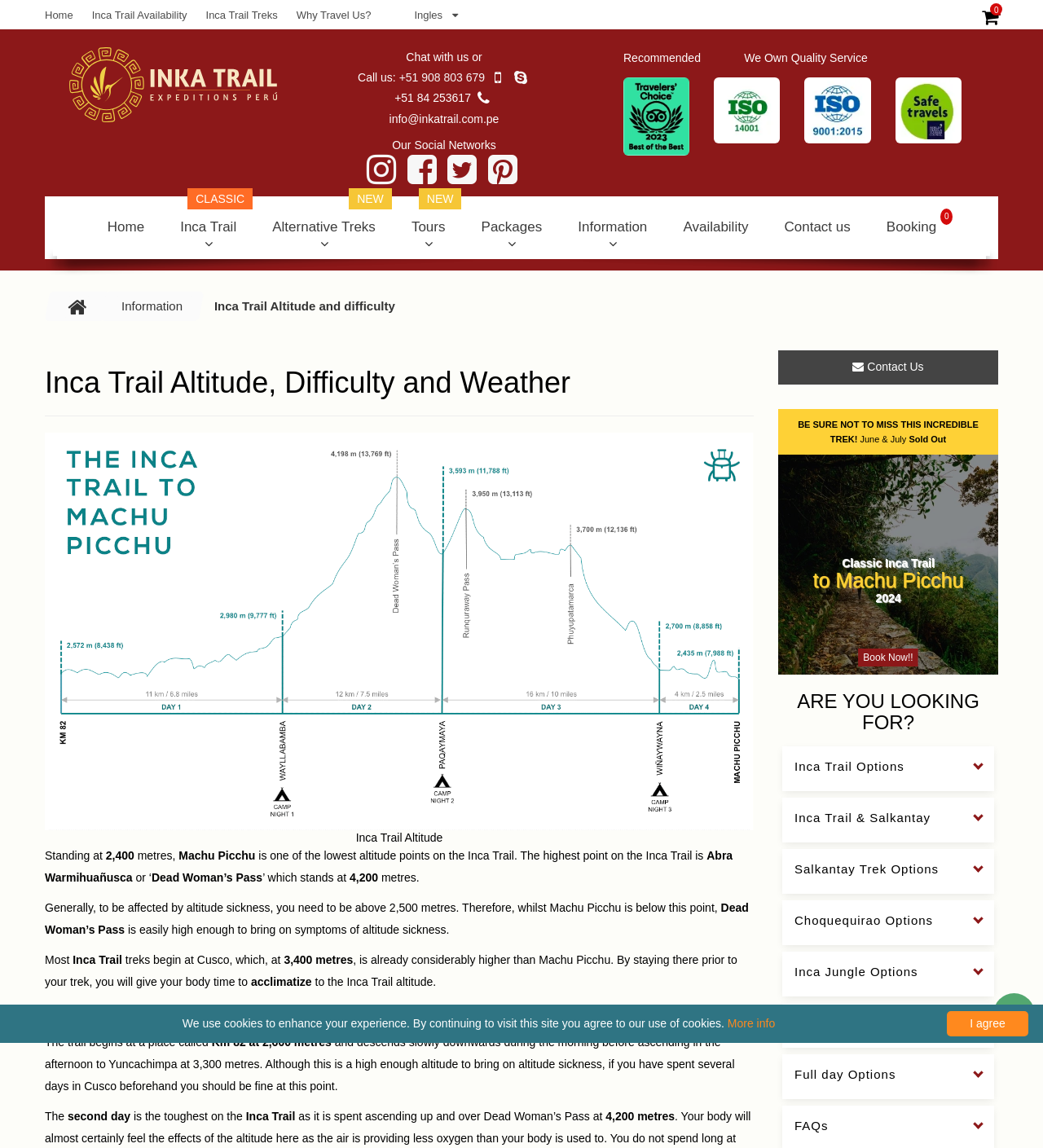What is the altitude of Cusco?
Give a detailed explanation using the information visible in the image.

I found this answer by reading the text on the webpage, specifically the sentence 'Most Inca Trail treks begin at Cusco, which, at 3,400 metres, is already considerably higher than Machu Picchu.'